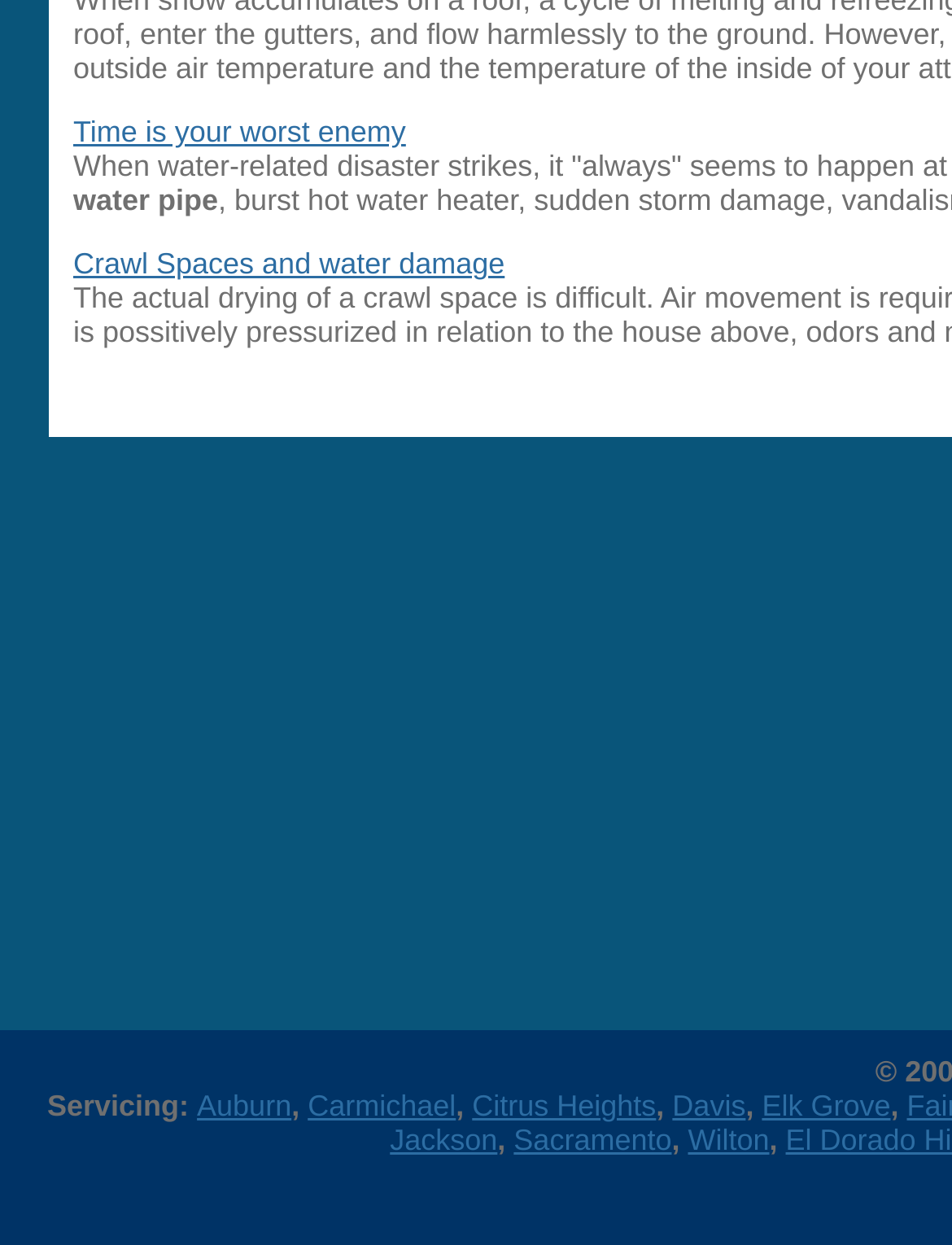Given the description of the UI element: "Elk Grove", predict the bounding box coordinates in the form of [left, top, right, bottom], with each value being a float between 0 and 1.

[0.8, 0.875, 0.935, 0.902]